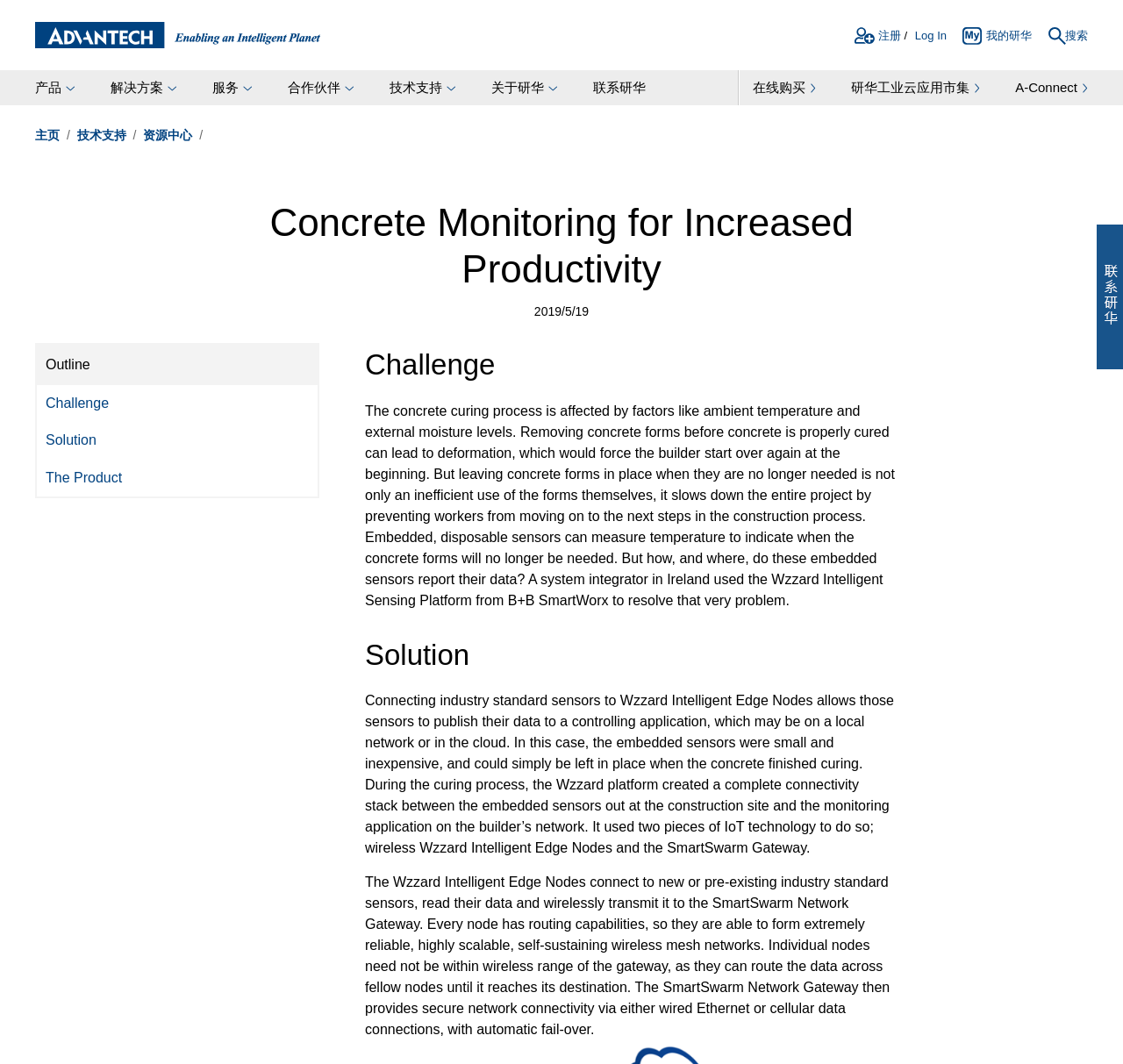Determine the bounding box coordinates for the clickable element required to fulfill the instruction: "View the PROFILE". Provide the coordinates as four float numbers between 0 and 1, i.e., [left, top, right, bottom].

None